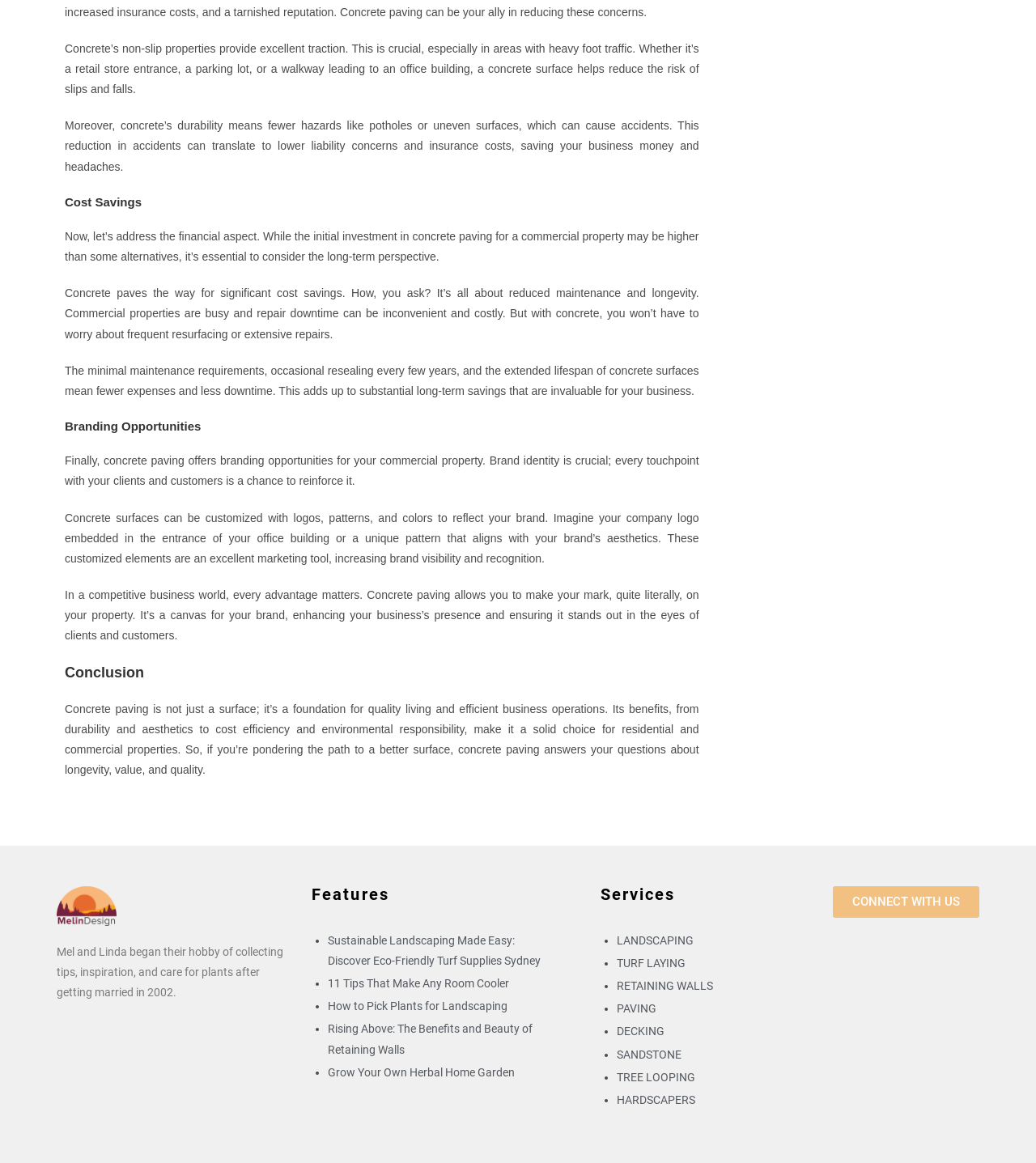How can concrete paving help reduce liability concerns and insurance costs?
Based on the image, answer the question with as much detail as possible.

The webpage states that concrete paving's durability means fewer hazards like potholes or uneven surfaces, which can cause accidents, and this reduction in accidents can translate to lower liability concerns and insurance costs, saving businesses money and headaches.